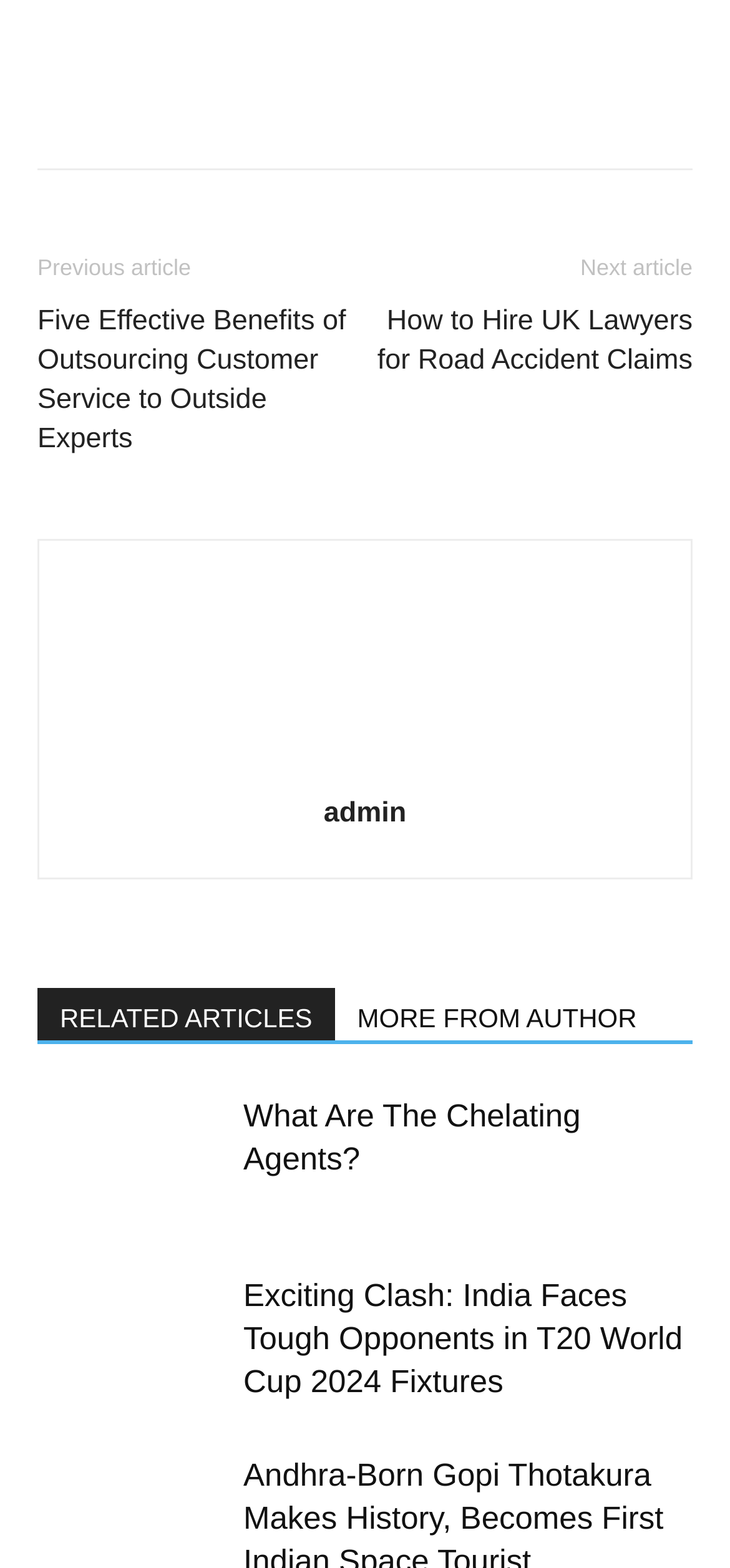Specify the bounding box coordinates of the element's region that should be clicked to achieve the following instruction: "View the author's photo". The bounding box coordinates consist of four float numbers between 0 and 1, in the format [left, top, right, bottom].

[0.377, 0.37, 0.623, 0.484]